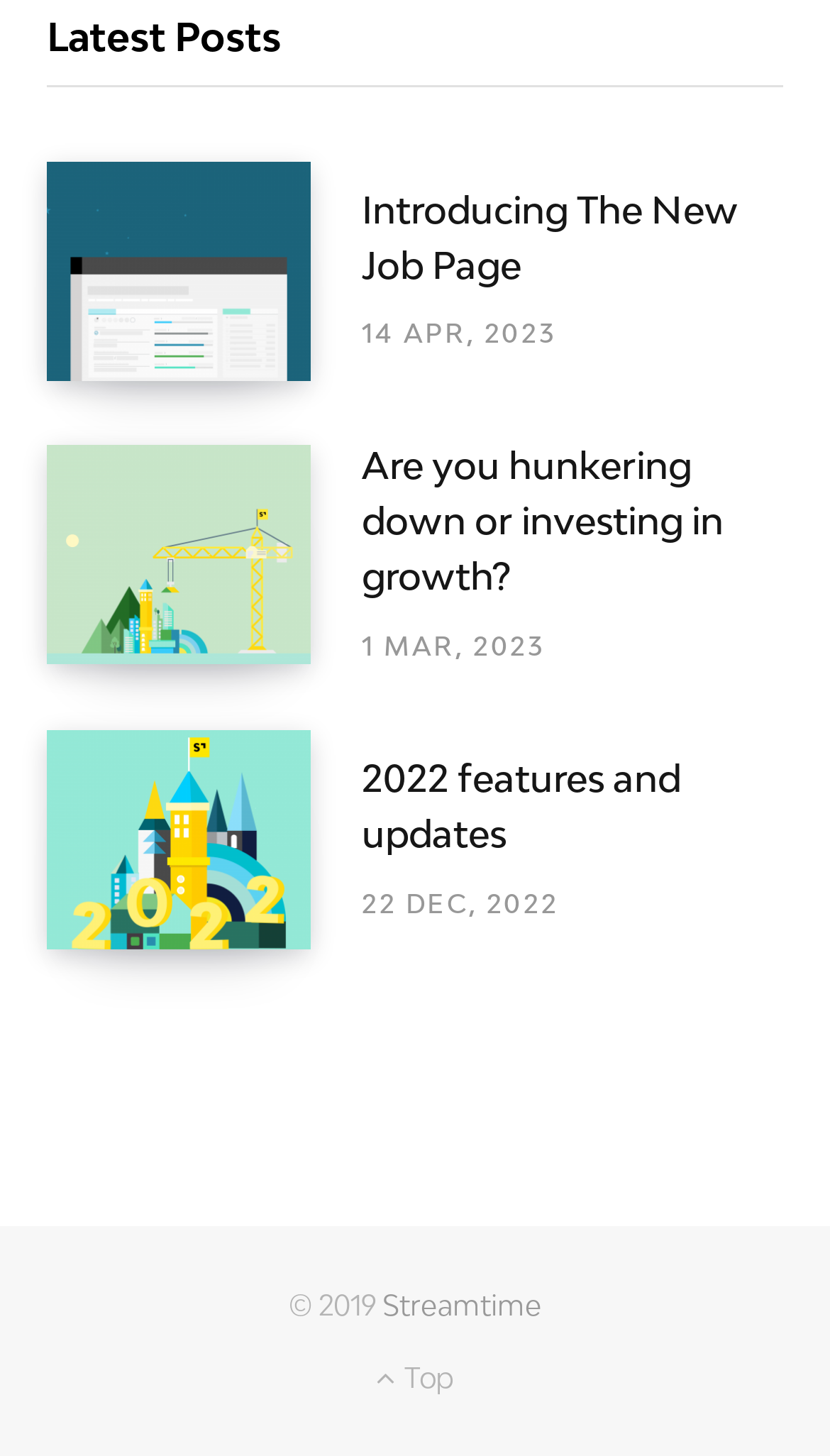Based on the image, please elaborate on the answer to the following question:
How many posts are displayed?

There are three posts displayed on the webpage, each with a link, an image, and a date. The posts are stacked vertically, with the latest post at the top.